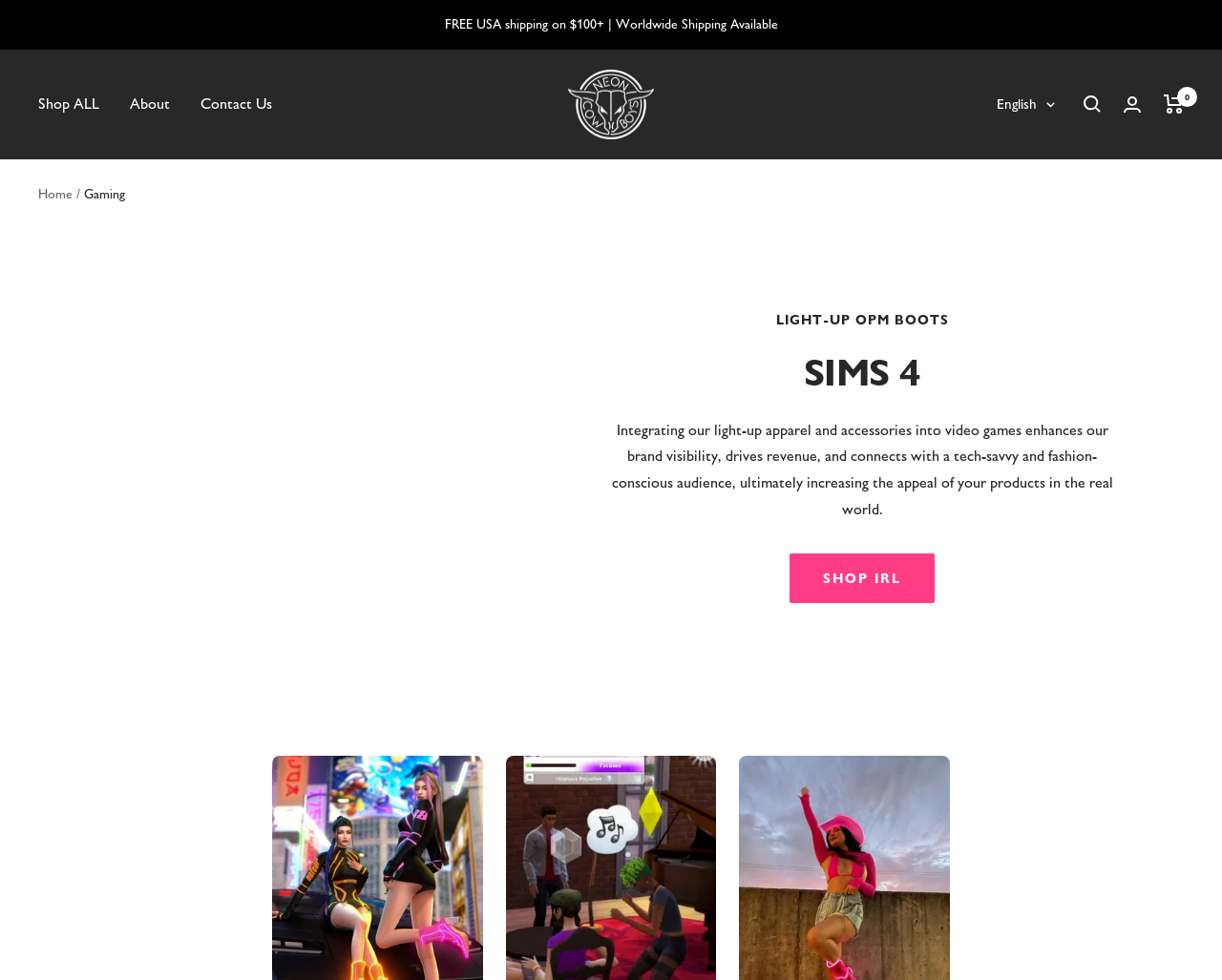Locate the bounding box coordinates of the element that needs to be clicked to carry out the instruction: "View Cart". The coordinates should be given as four float numbers ranging from 0 to 1, i.e., [left, top, right, bottom].

[0.952, 0.097, 0.969, 0.116]